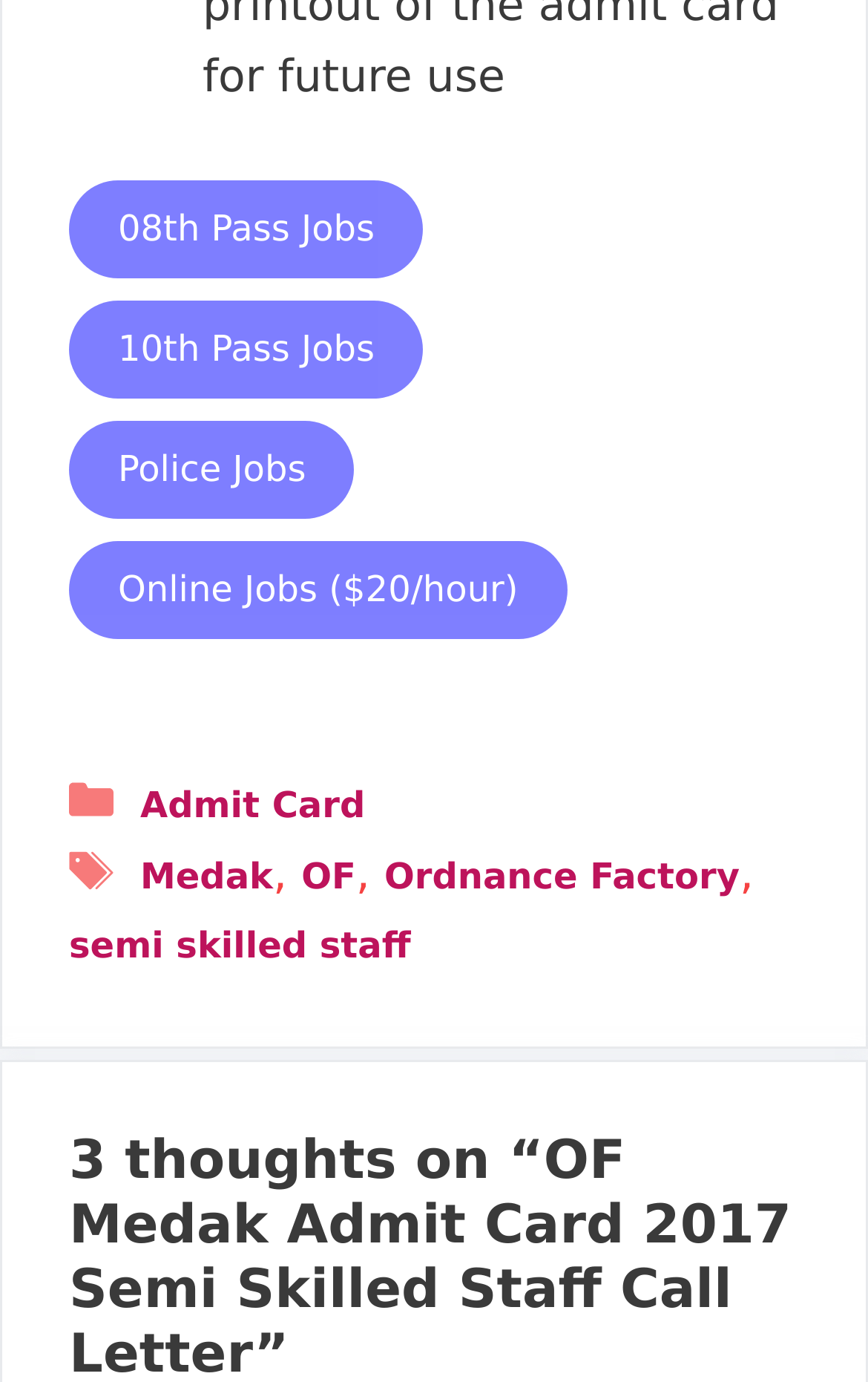Highlight the bounding box coordinates of the element you need to click to perform the following instruction: "Check semi skilled staff."

[0.079, 0.669, 0.473, 0.7]